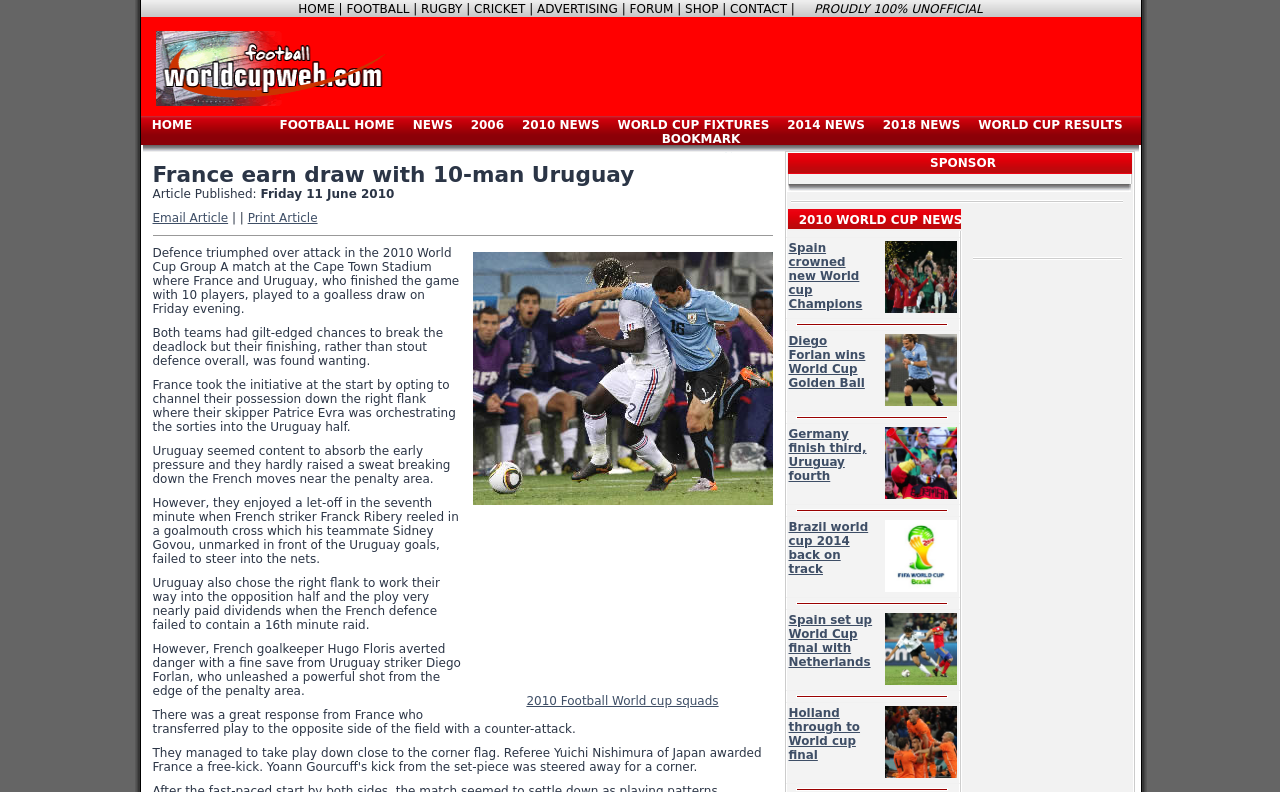Extract the primary heading text from the webpage.

France earn draw with 10-man Uruguay